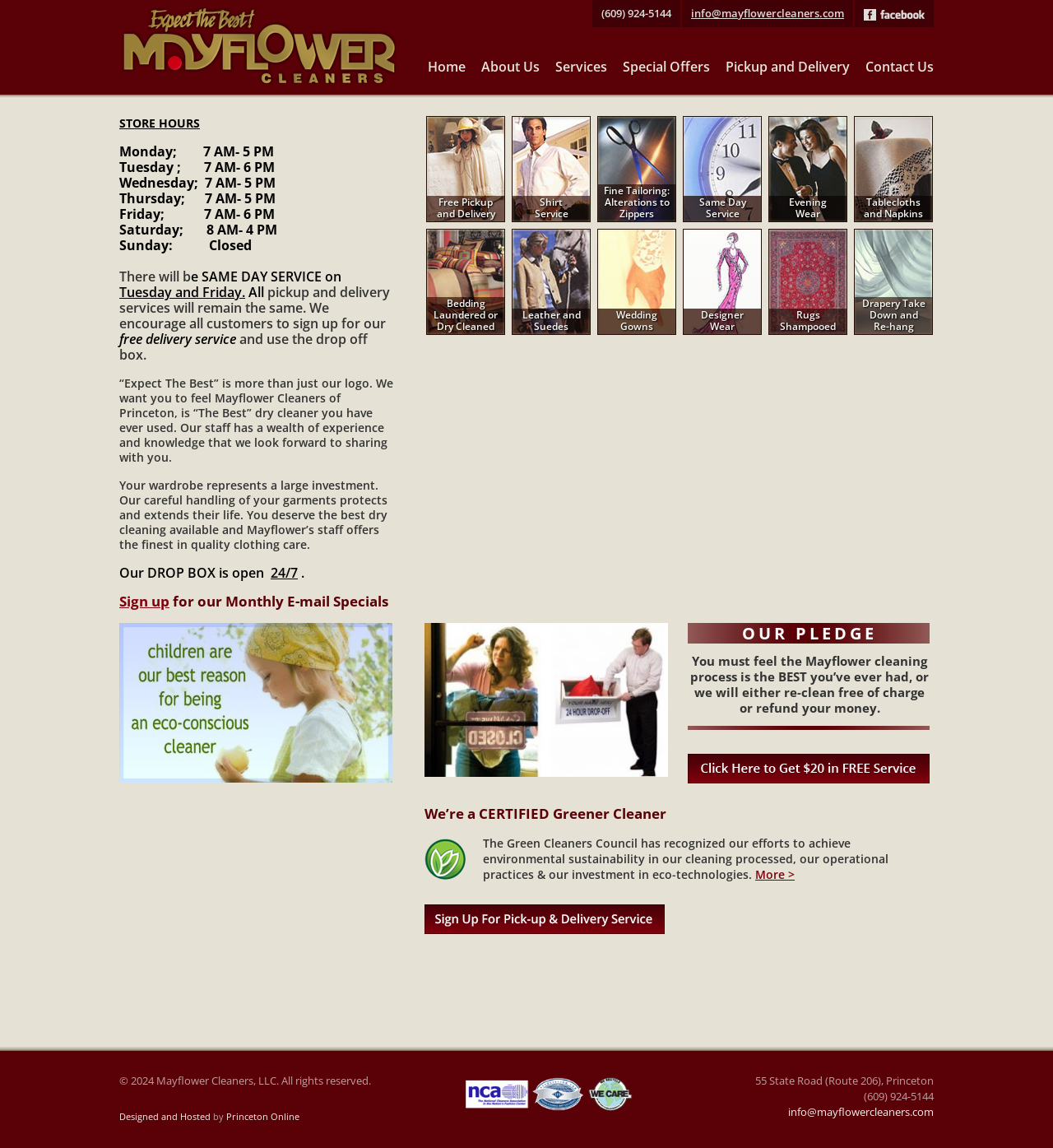Identify the bounding box coordinates of the clickable section necessary to follow the following instruction: "View the 'About Us' page". The coordinates should be presented as four float numbers from 0 to 1, i.e., [left, top, right, bottom].

[0.457, 0.05, 0.512, 0.066]